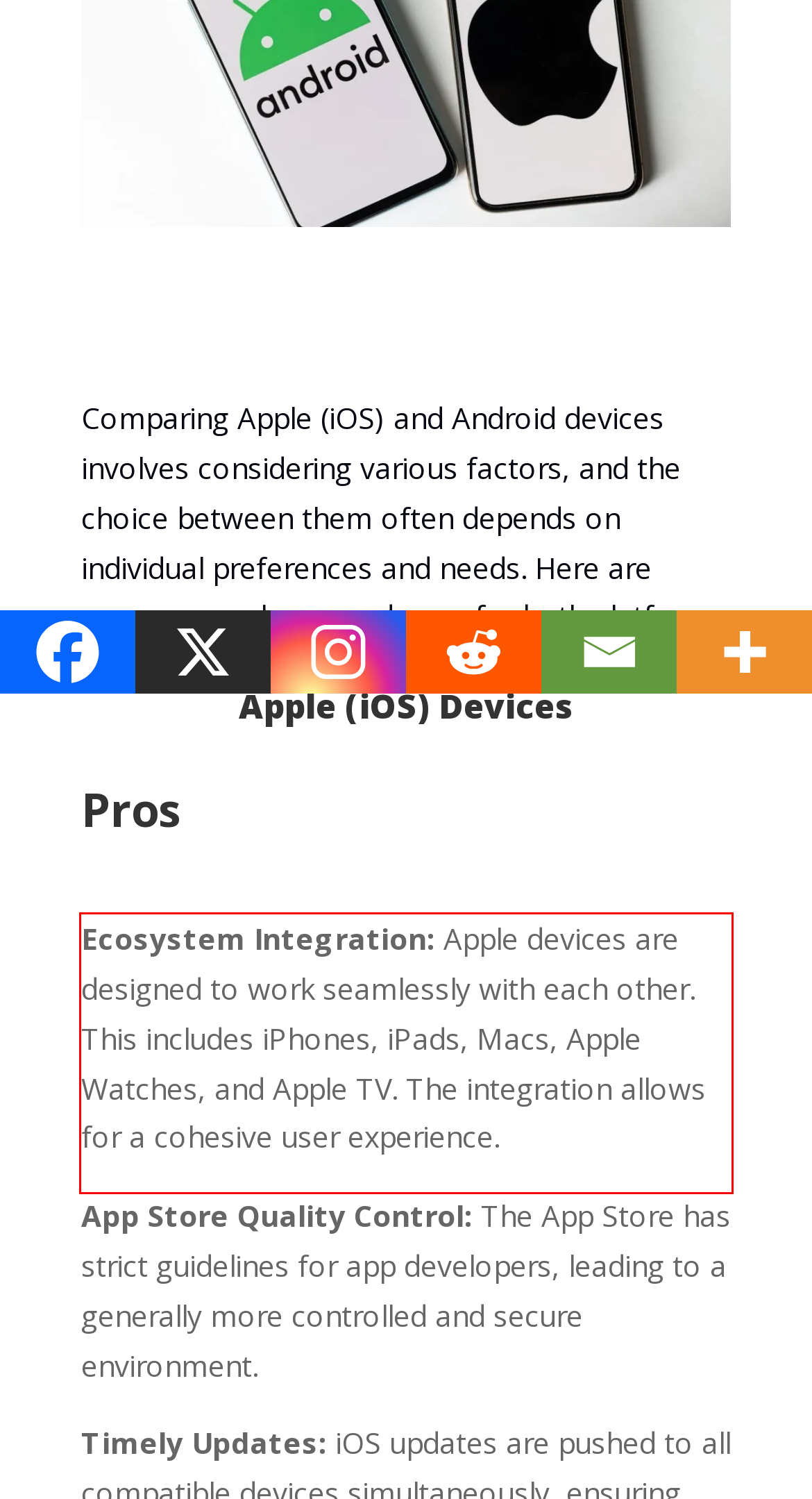Please use OCR to extract the text content from the red bounding box in the provided webpage screenshot.

Ecosystem Integration: Apple devices are designed to work seamlessly with each other. This includes iPhones, iPads, Macs, Apple Watches, and Apple TV. The integration allows for a cohesive user experience.